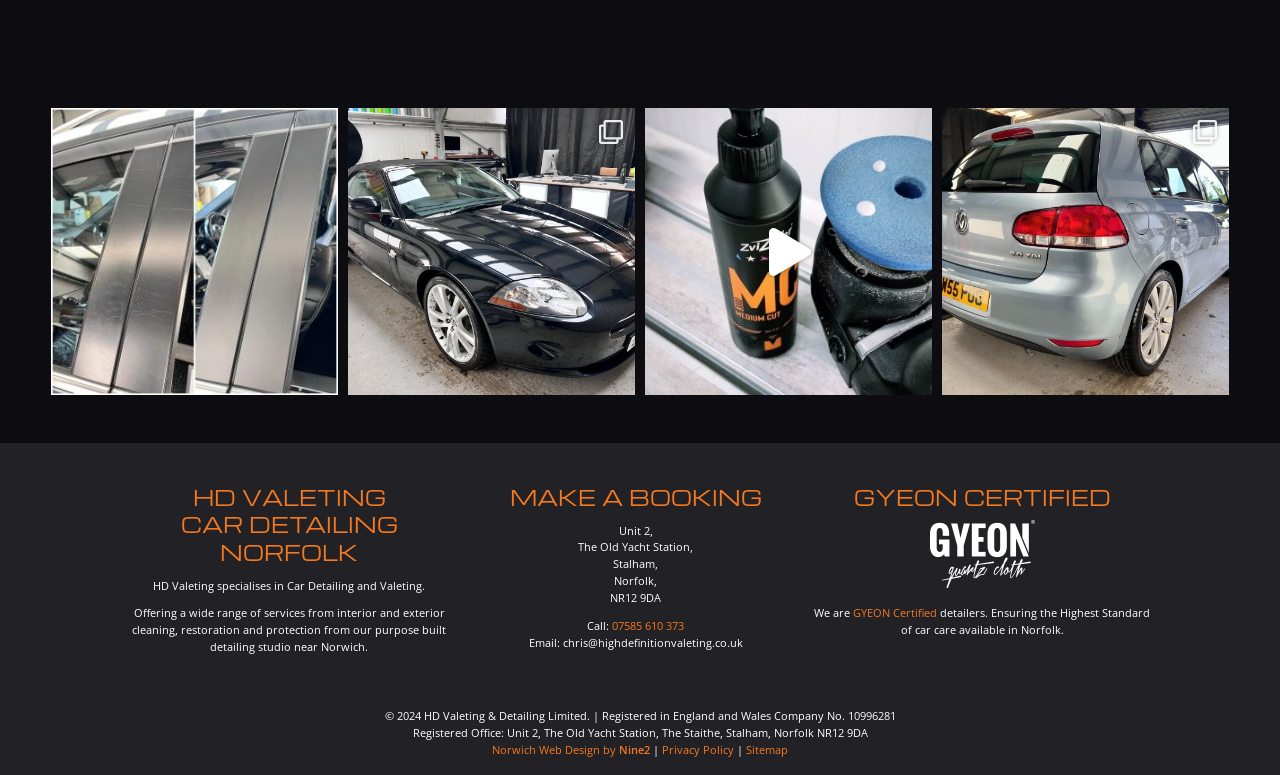Identify the bounding box coordinates of the area that should be clicked in order to complete the given instruction: "Call the phone number to book an appointment". The bounding box coordinates should be four float numbers between 0 and 1, i.e., [left, top, right, bottom].

[0.478, 0.797, 0.535, 0.817]